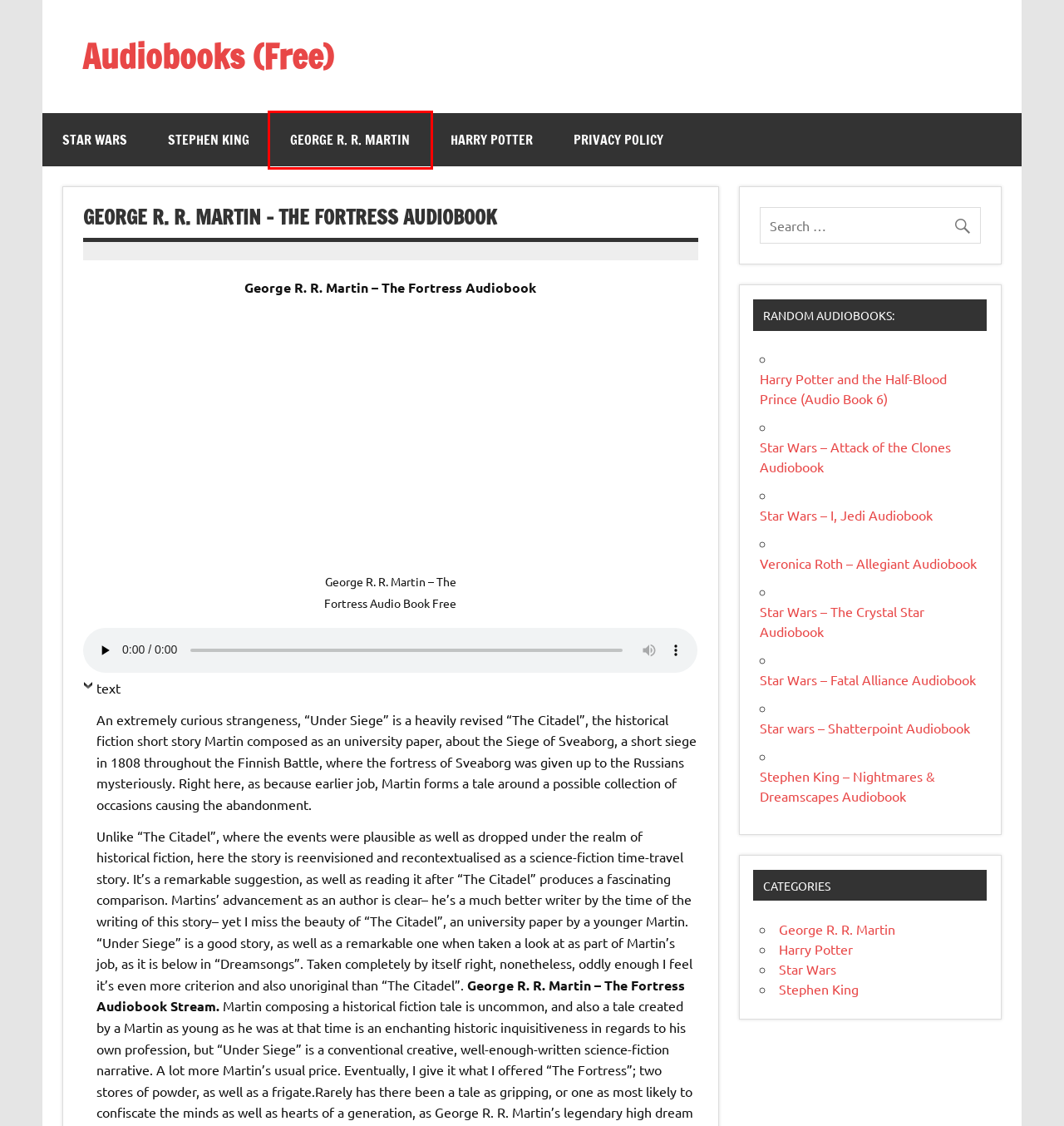Check out the screenshot of a webpage with a red rectangle bounding box. Select the best fitting webpage description that aligns with the new webpage after clicking the element inside the bounding box. Here are the candidates:
A. George R. R. Martin – Audiobooks (Free)
B. Star Wars – The Crystal Star Audiobook – Audiobooks (Free)
C. Audiobooks (Free) – Listen Amazing Audio Books Online
D. Star Wars – I, Jedi Audiobook – Audiobooks (Free)
E. Veronica Roth – Allegiant Audiobook – Audiobooks (Free)
F. Stephen King – Audiobooks (Free)
G. Star wars – Shatterpoint Audiobook – Audiobooks (Free)
H. Privacy Policy – Audiobooks (Free)

A